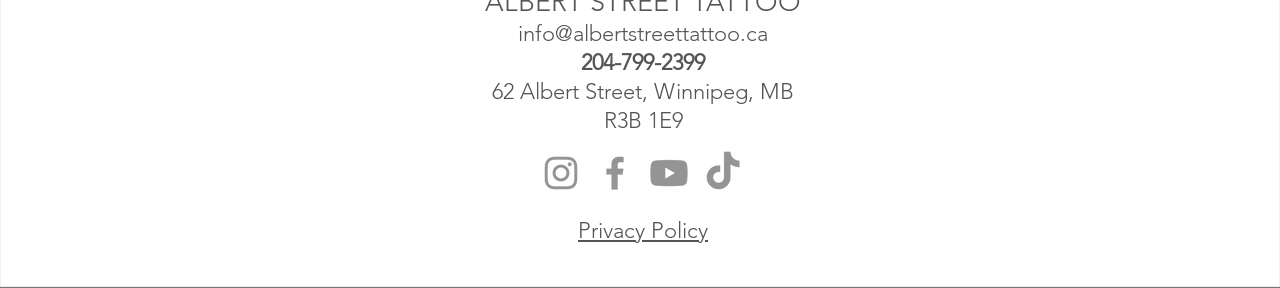Please specify the bounding box coordinates of the clickable section necessary to execute the following command: "Call the phone number".

[0.454, 0.169, 0.551, 0.263]